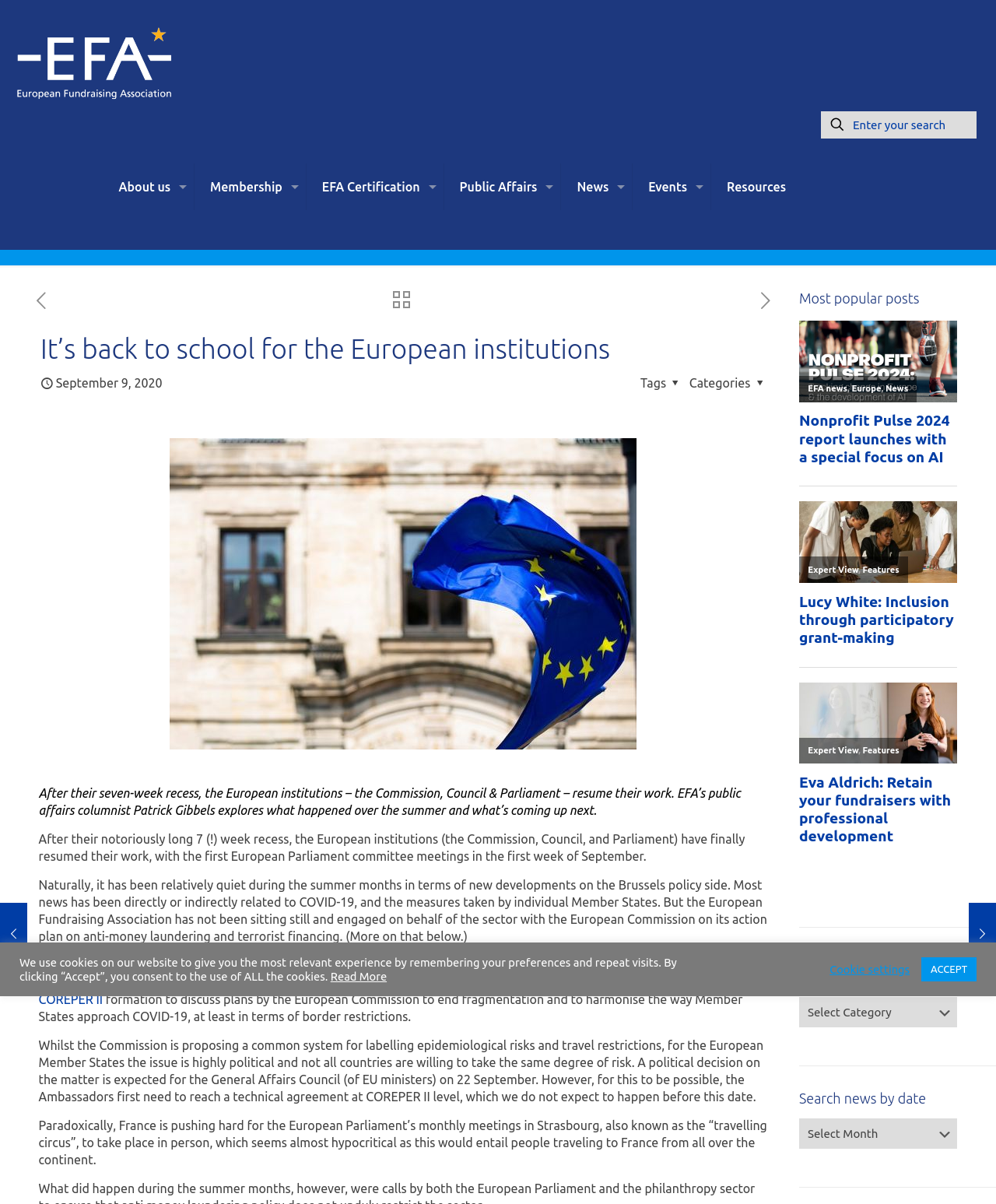For the following element description, predict the bounding box coordinates in the format (top-left x, top-left y, bottom-right x, bottom-right y). All values should be floating point numbers between 0 and 1. Description: parent_node: Expert View, Features

[0.802, 0.567, 0.961, 0.634]